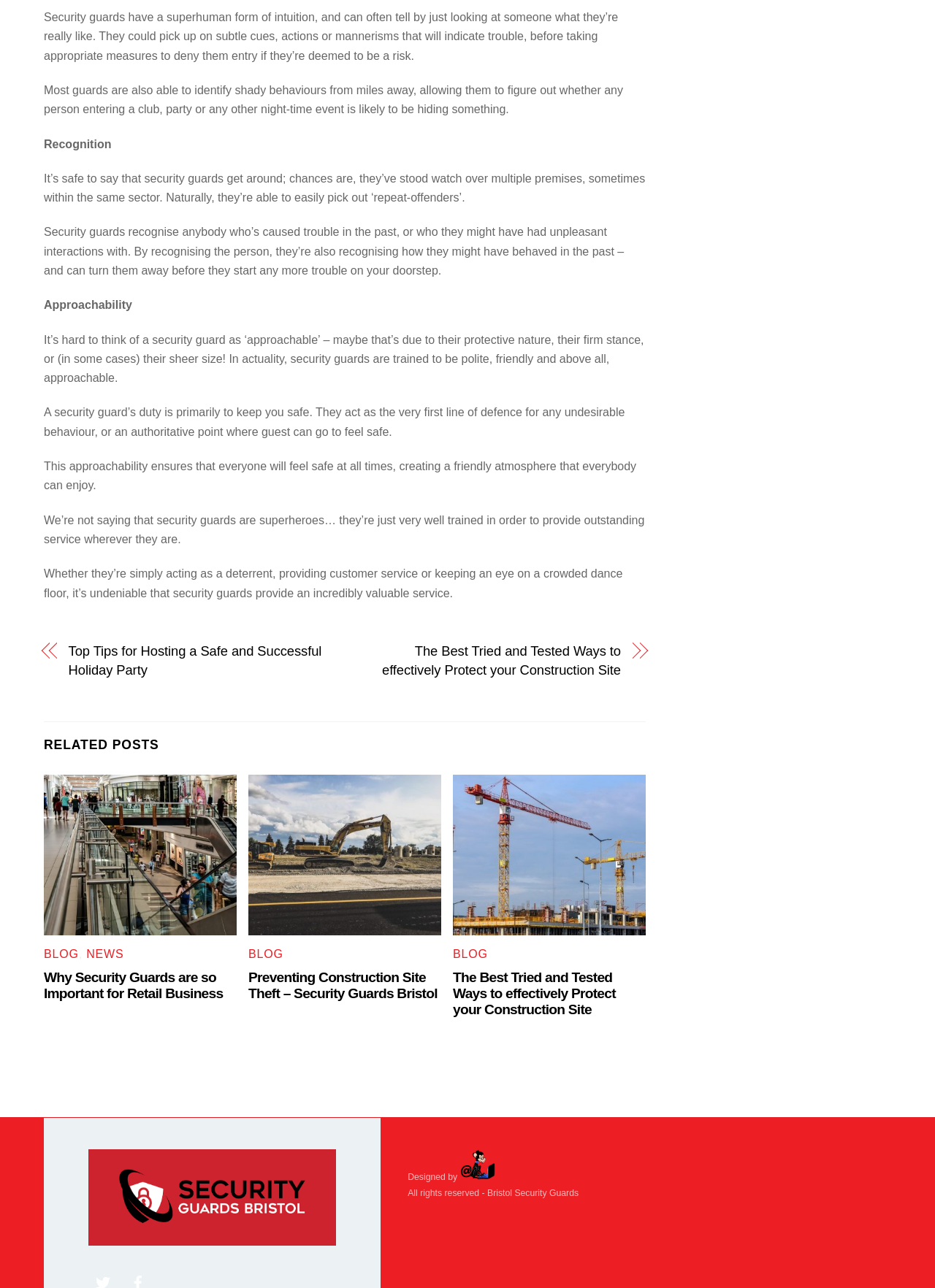Refer to the screenshot and give an in-depth answer to this question: What is the benefit of a security guard's approachability?

A security guard's approachability ensures that everyone will feel safe at all times, creating a friendly atmosphere that everybody can enjoy.